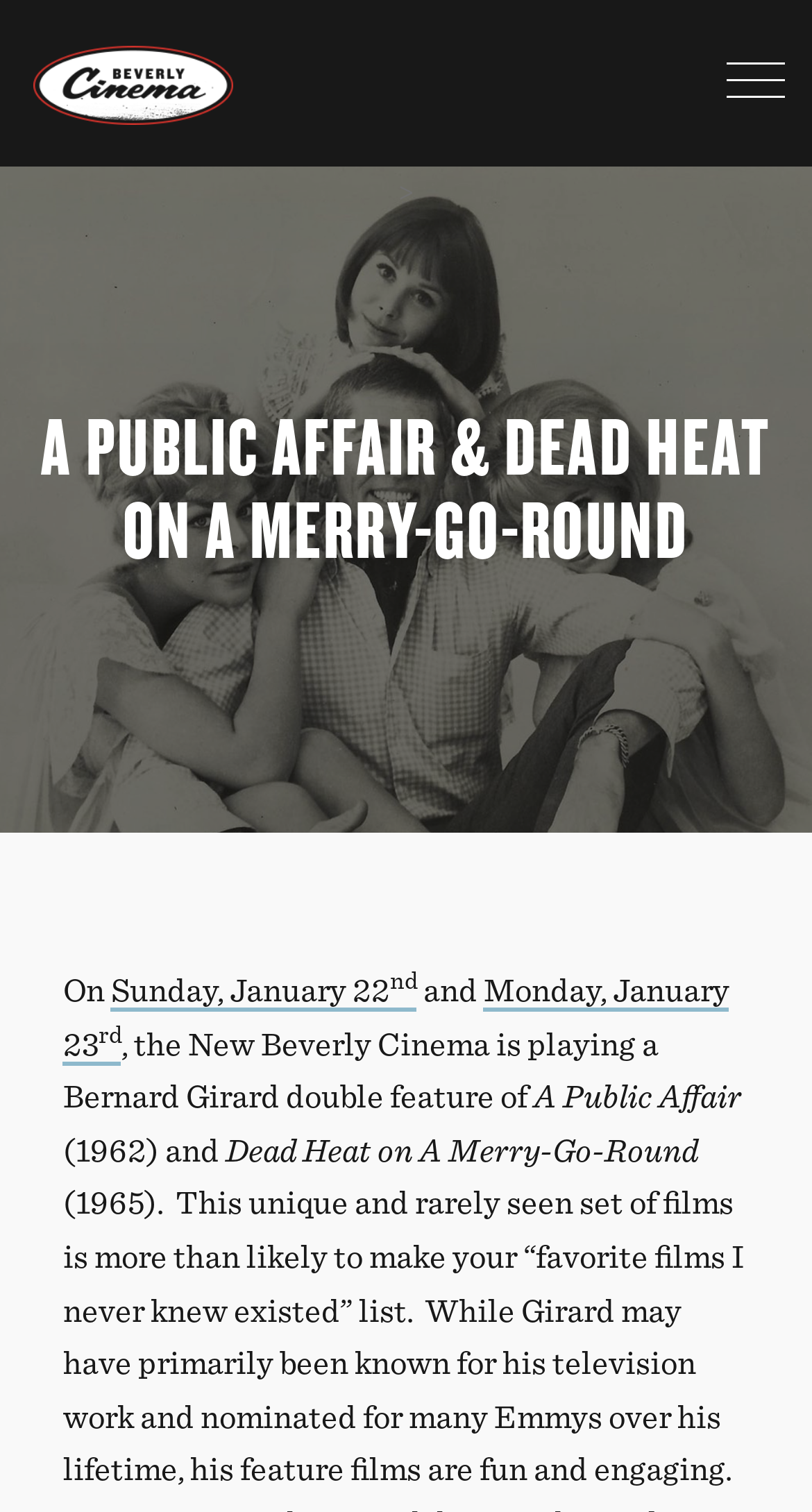What is the title of the double feature?
Based on the image, respond with a single word or phrase.

A Public Affair & Dead Heat on a Merry-Go-Round